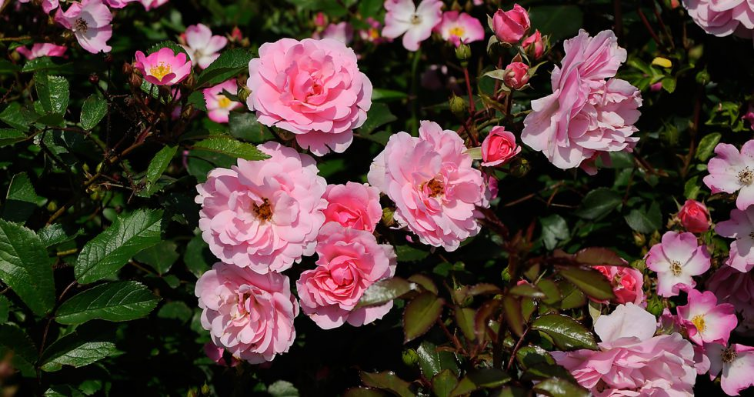Give a detailed account of the contents of the image.

The image features a vibrant display of pink roses in full bloom, showcasing a variety of shades from soft pastel pink to deeper hues. The flowers are surrounded by lush green foliage, enhancing their beauty and adding a rich contrast. This garden scene captures the essence of rose blooms, which are often associated with care and the art of pruning to encourage healthy growth and abundant blossoms. Understanding when to prune these lovely plants is essential for maintaining their vitality, and this image aligns with advice on proper rose maintenance found in gardening resources. Roses not only bring visual delight but also play a significant role in creating thriving gardens.